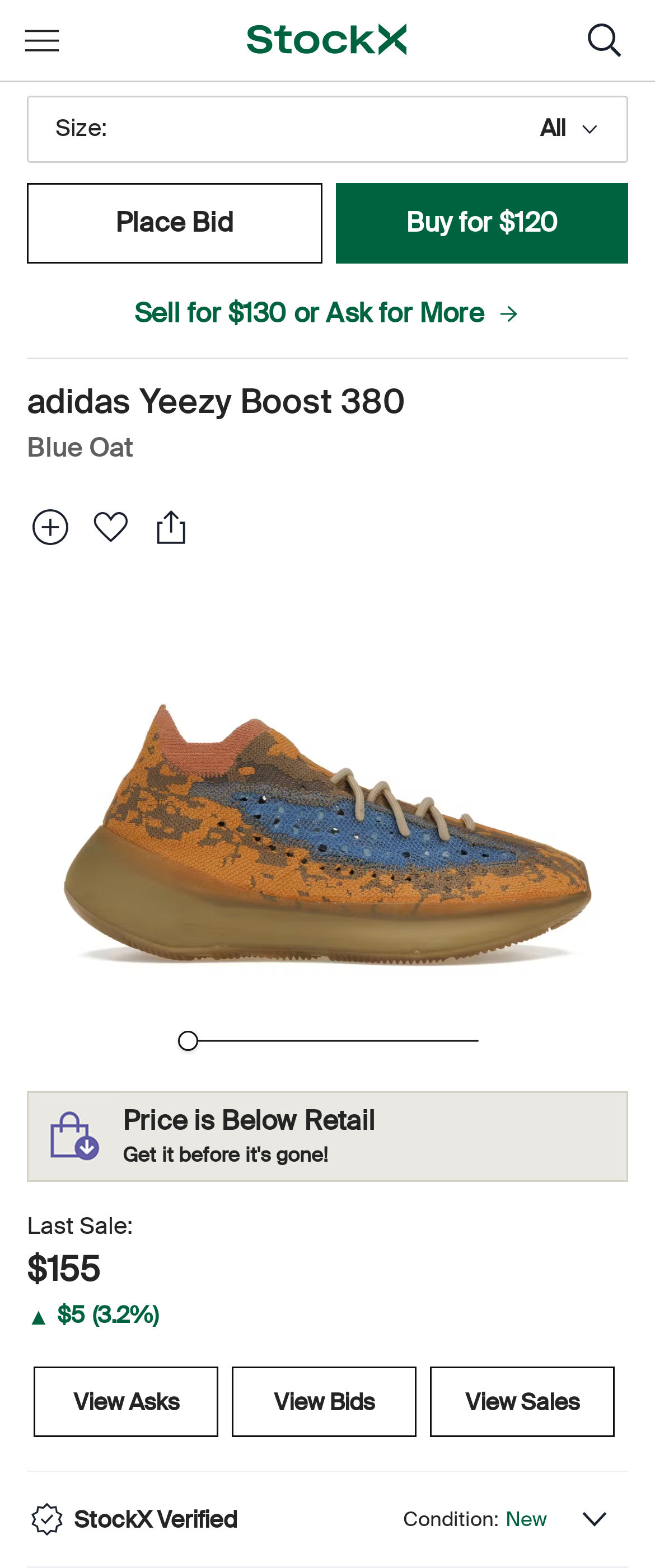Locate and generate the text content of the webpage's heading.

adidas Yeezy Boost 380
Blue Oat